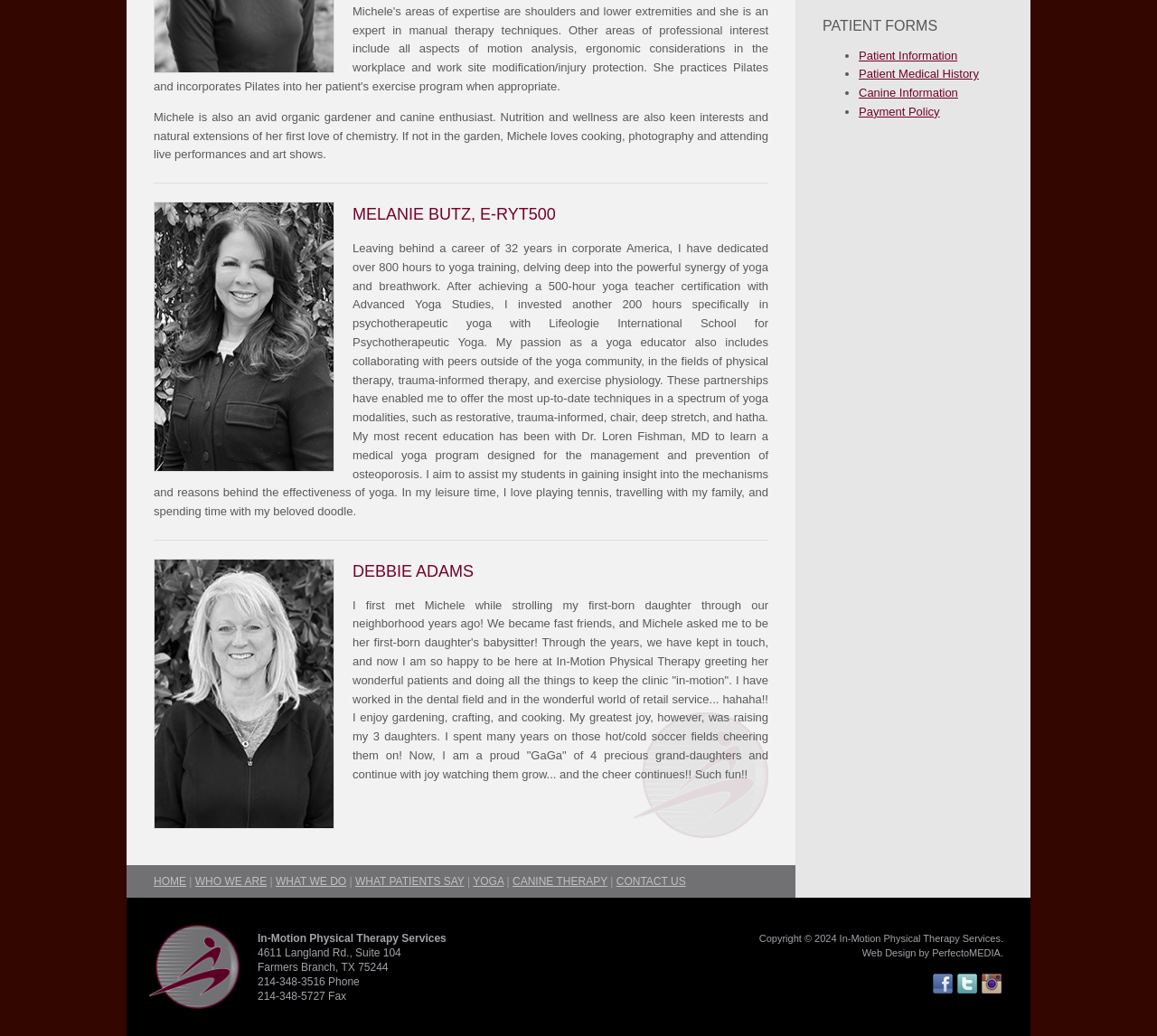Find the bounding box coordinates for the UI element that matches this description: "Web Design by PerfectoMEDIA".

[0.745, 0.914, 0.865, 0.925]